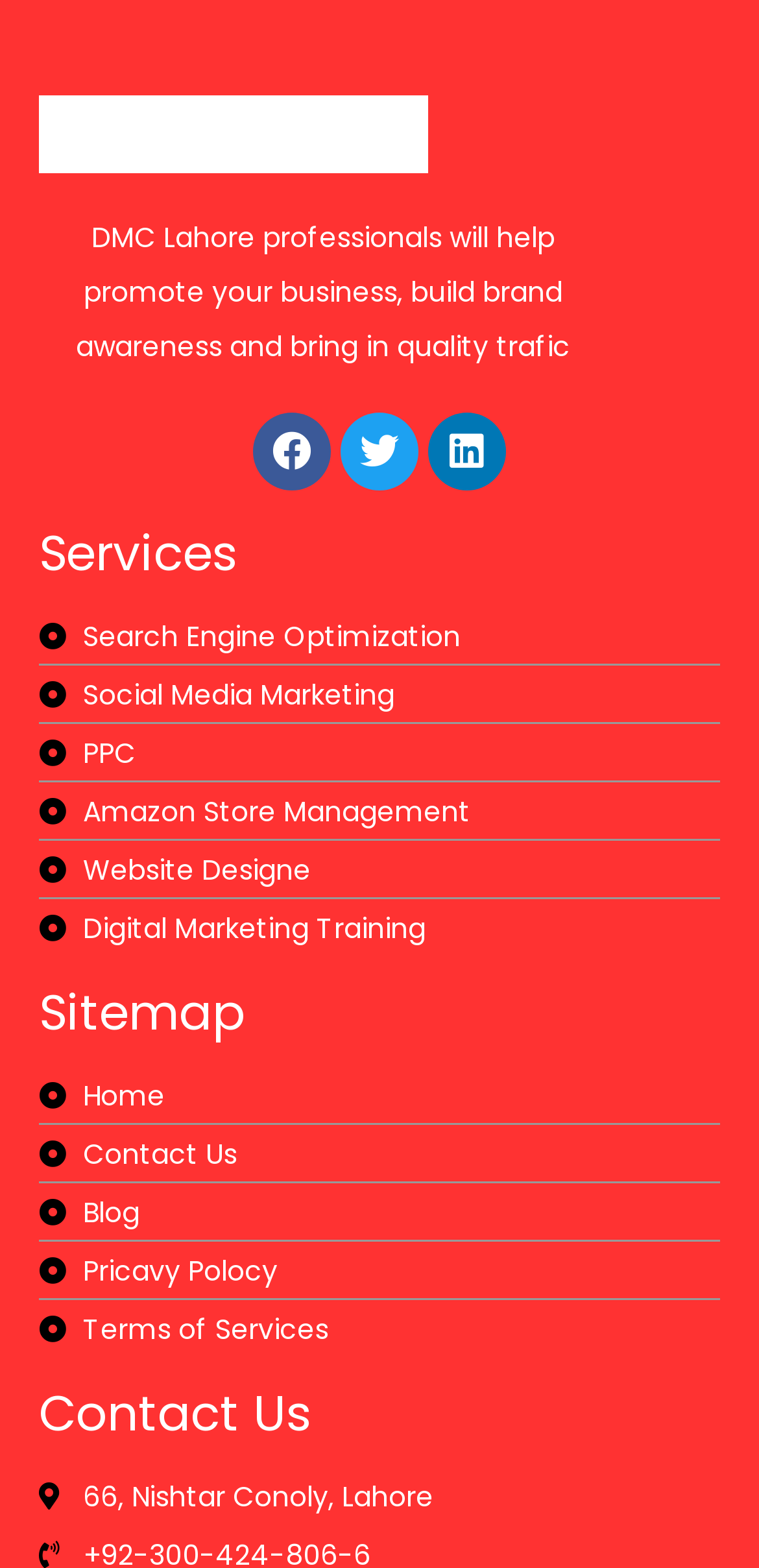Based on what you see in the screenshot, provide a thorough answer to this question: What services does DMC Lahore offer?

By examining the webpage, I found a section labeled 'Services' which lists several links, including 'Search Engine Optimization', 'Social Media Marketing', 'PPC', and more. These links suggest that DMC Lahore offers these services to promote businesses and build brand awareness.